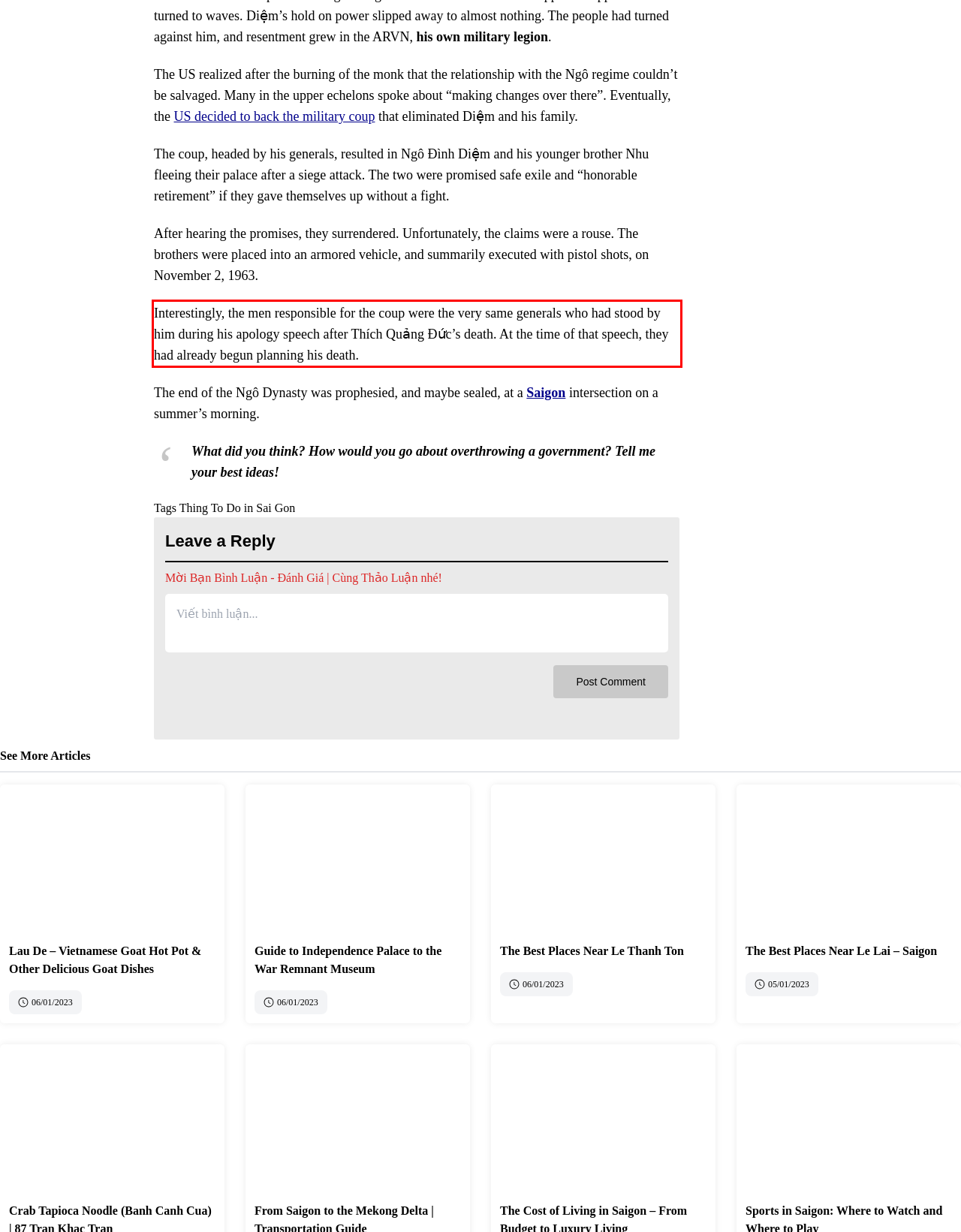Using OCR, extract the text content found within the red bounding box in the given webpage screenshot.

Interestingly, the men responsible for the coup were the very same generals who had stood by him during his apology speech after Thích Quảng Đức’s death. At the time of that speech, they had already begun planning his death.